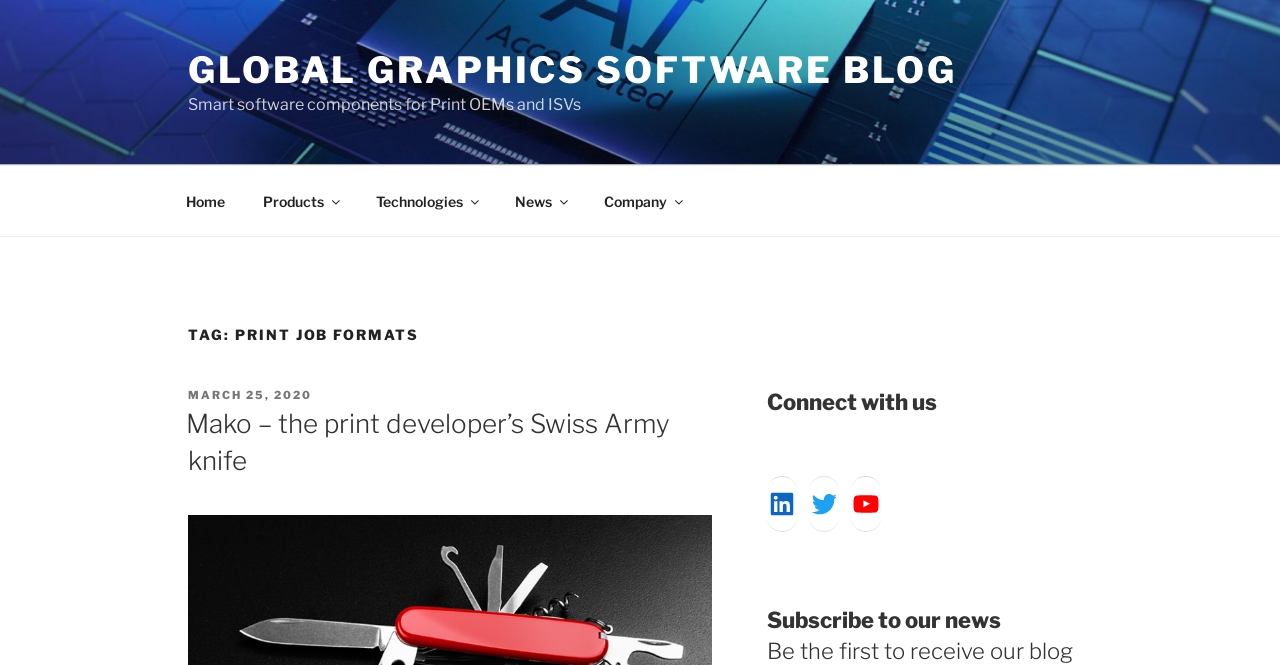What is the name of the print developer’s tool?
Please provide a comprehensive and detailed answer to the question.

The name of the print developer’s tool can be found in the heading 'Mako – the print developer’s Swiss Army knife', which indicates that Mako is a tool for print developers.